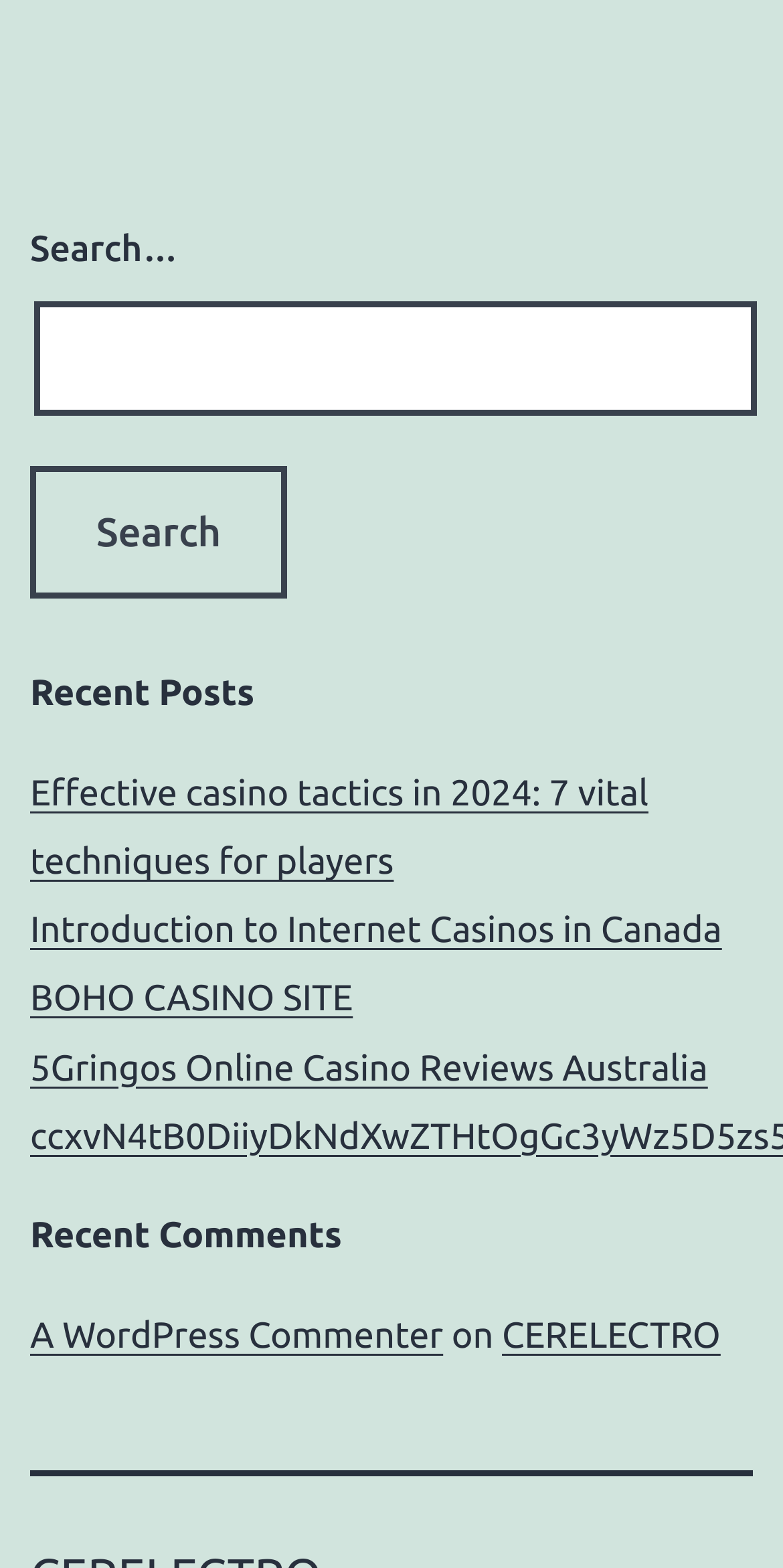Please answer the following question using a single word or phrase: 
What is the position of the 'Search' button?

Below the search box